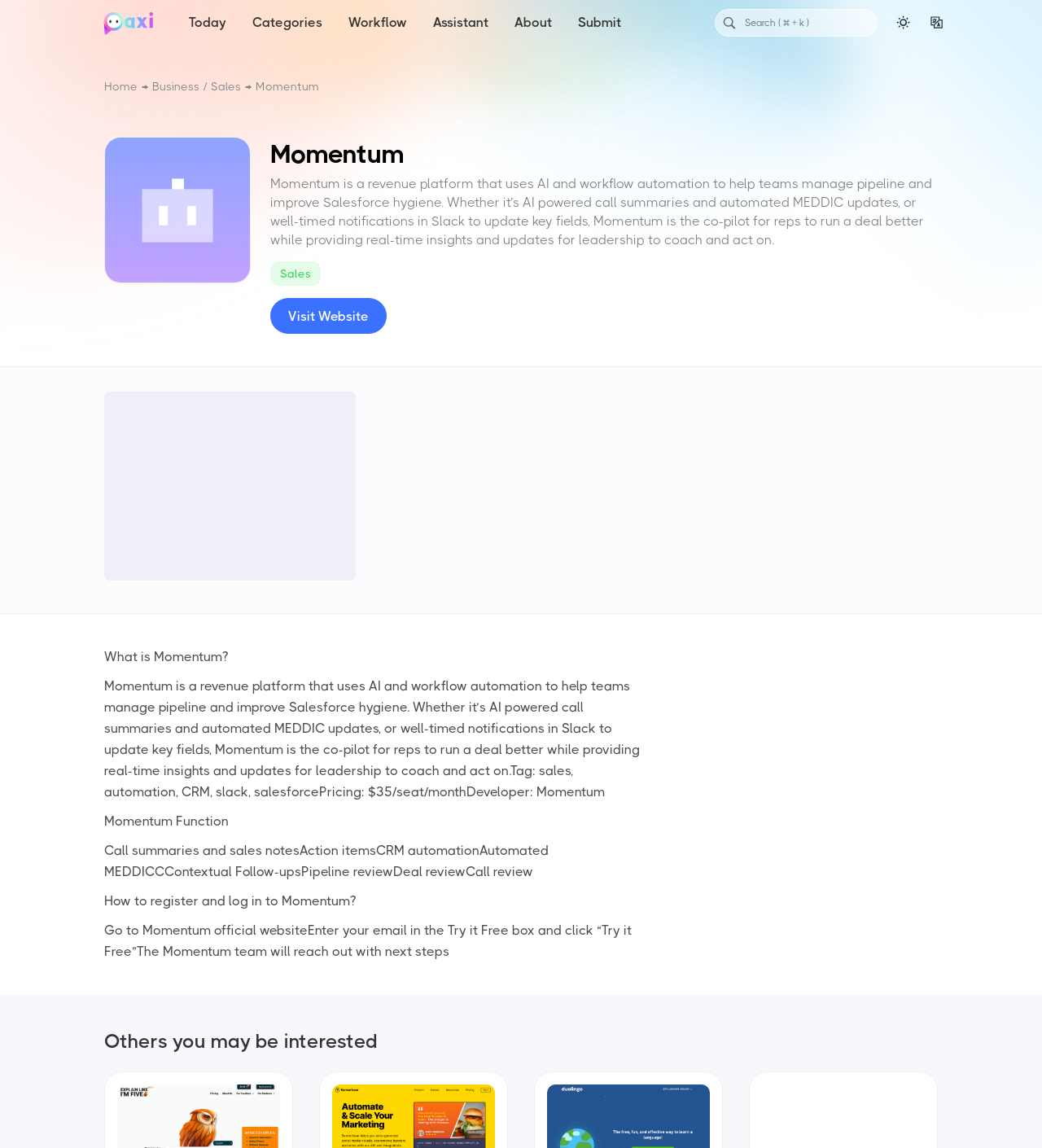How do I register and log in to Momentum?
Provide a concise answer using a single word or phrase based on the image.

Go to official website and enter email